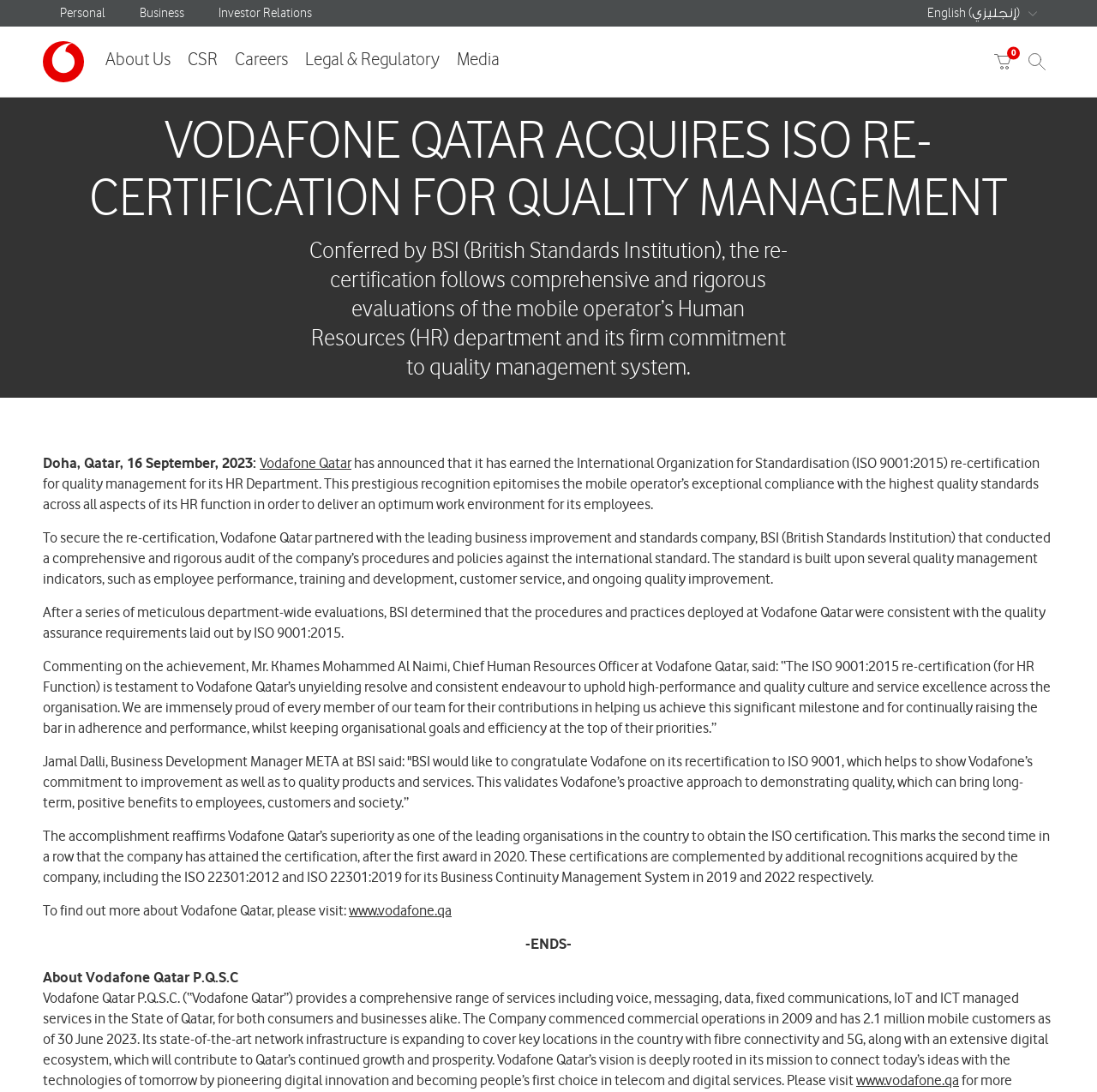Give a one-word or short phrase answer to this question: 
Who is the Chief Human Resources Officer at Vodafone Qatar?

Mr. Khames Mohammed Al Naimi